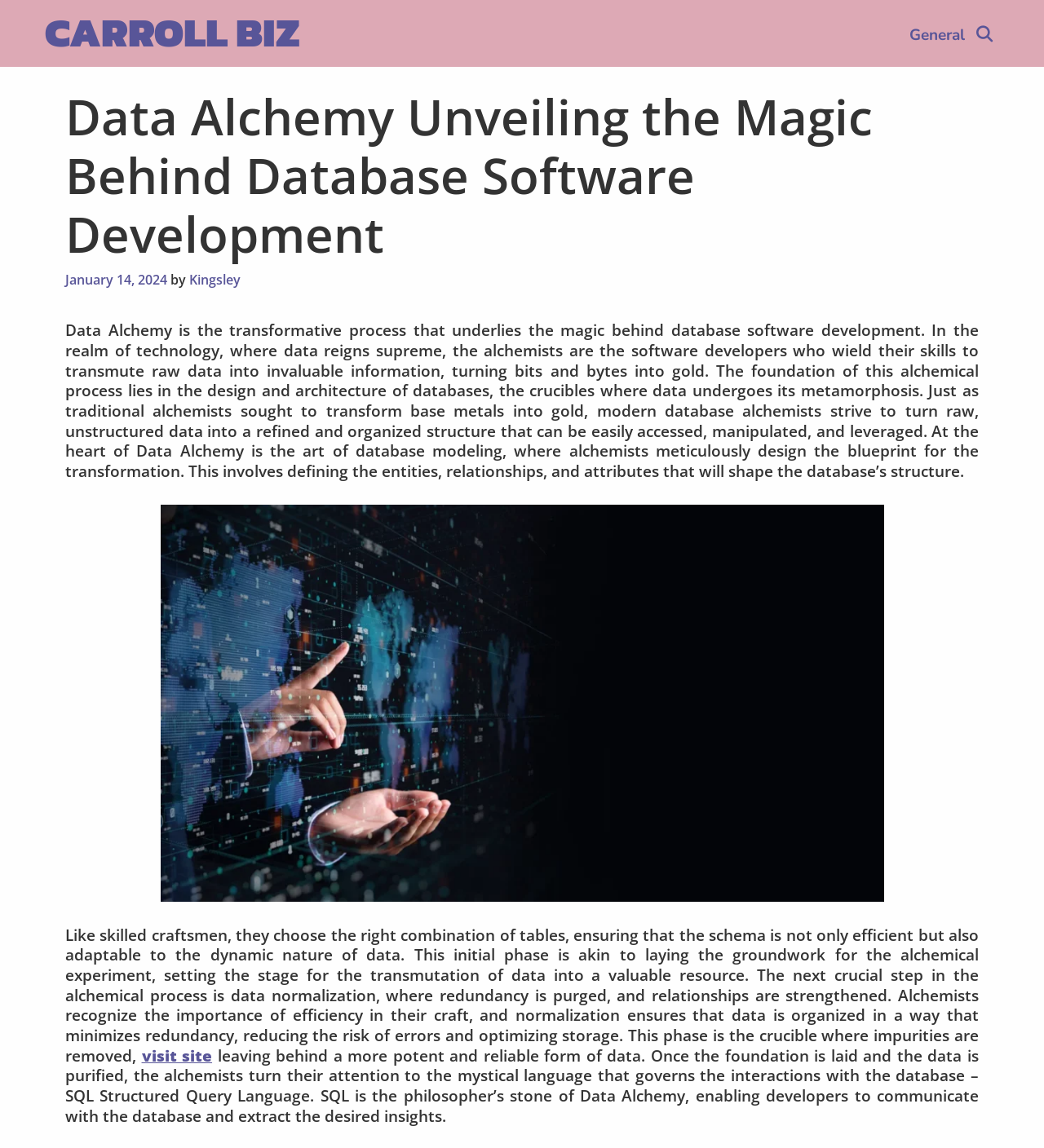What is the language used to interact with the database?
Please give a detailed and elaborate answer to the question.

The language used to interact with the database can be found by reading the article text, which mentions that SQL (Structured Query Language) is the 'philosopher’s stone of Data Alchemy', enabling developers to communicate with the database and extract desired insights.